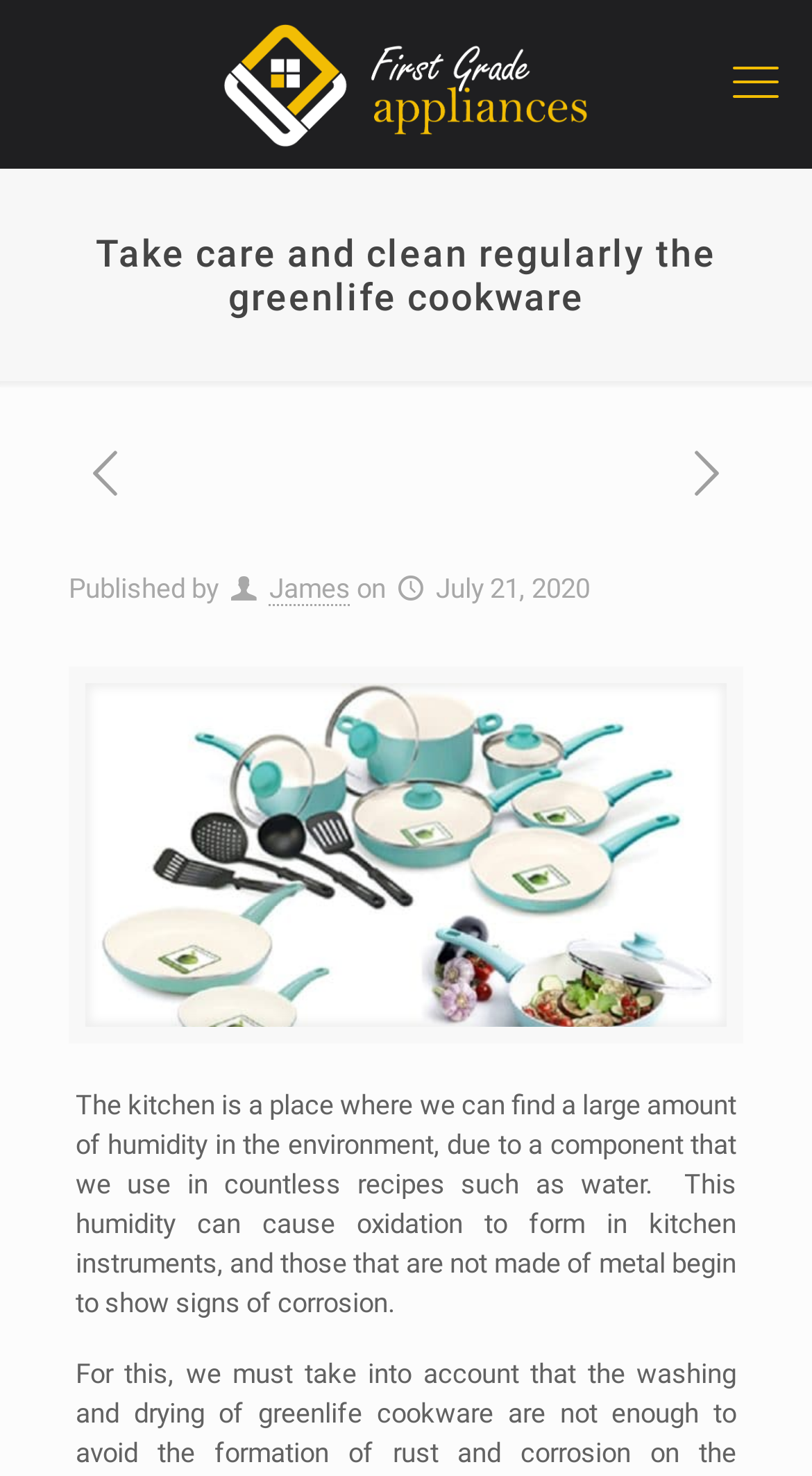What is the name of the cookware?
Please respond to the question with a detailed and informative answer.

The name of the cookware can be found in the link element that says 'greenlife cookware', which is accompanied by an image of the cookware.